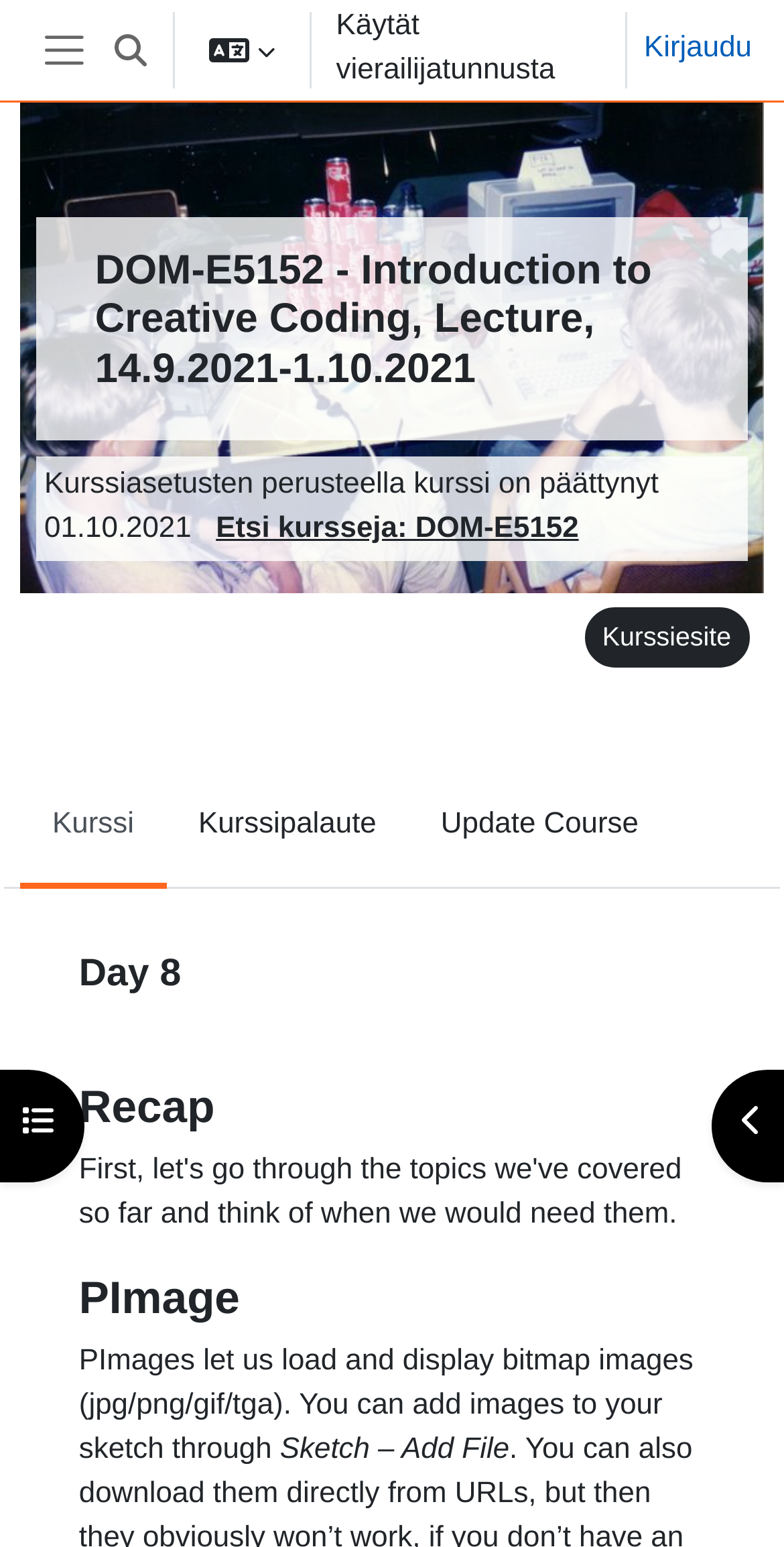From the webpage screenshot, predict the bounding box of the UI element that matches this description: "Vaihda hakusyöttöä".

[0.123, 0.0, 0.211, 0.065]